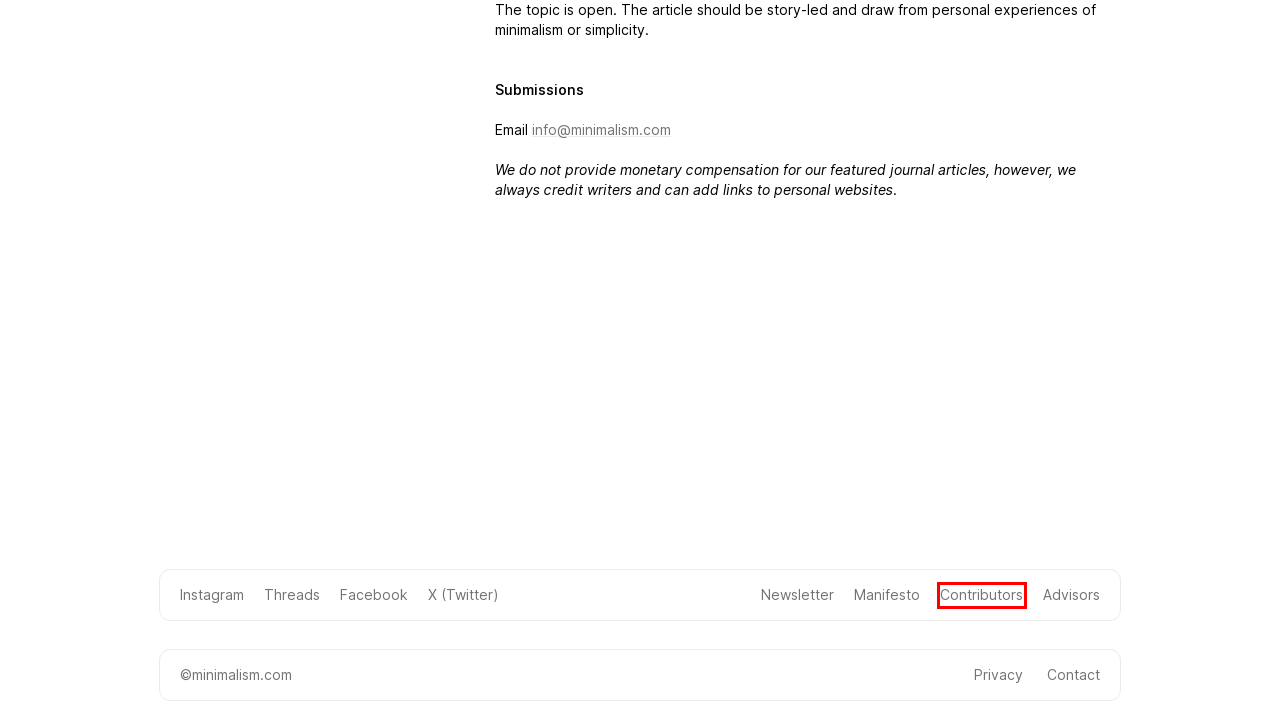With the provided webpage screenshot containing a red bounding box around a UI element, determine which description best matches the new webpage that appears after clicking the selected element. The choices are:
A. Minimal art - Minimalism Life®
B. Manifesto - Minimalism Life®
C. Projects - Minimalism Life®
D. Advisors - Minimalism Life®
E. Privacy and terms - Minimalism Life®
F. Contributors - Minimalism Life®
G. Minimal lifestyle - Minimalism Life®
H. Shop - Minimalism Life®

F